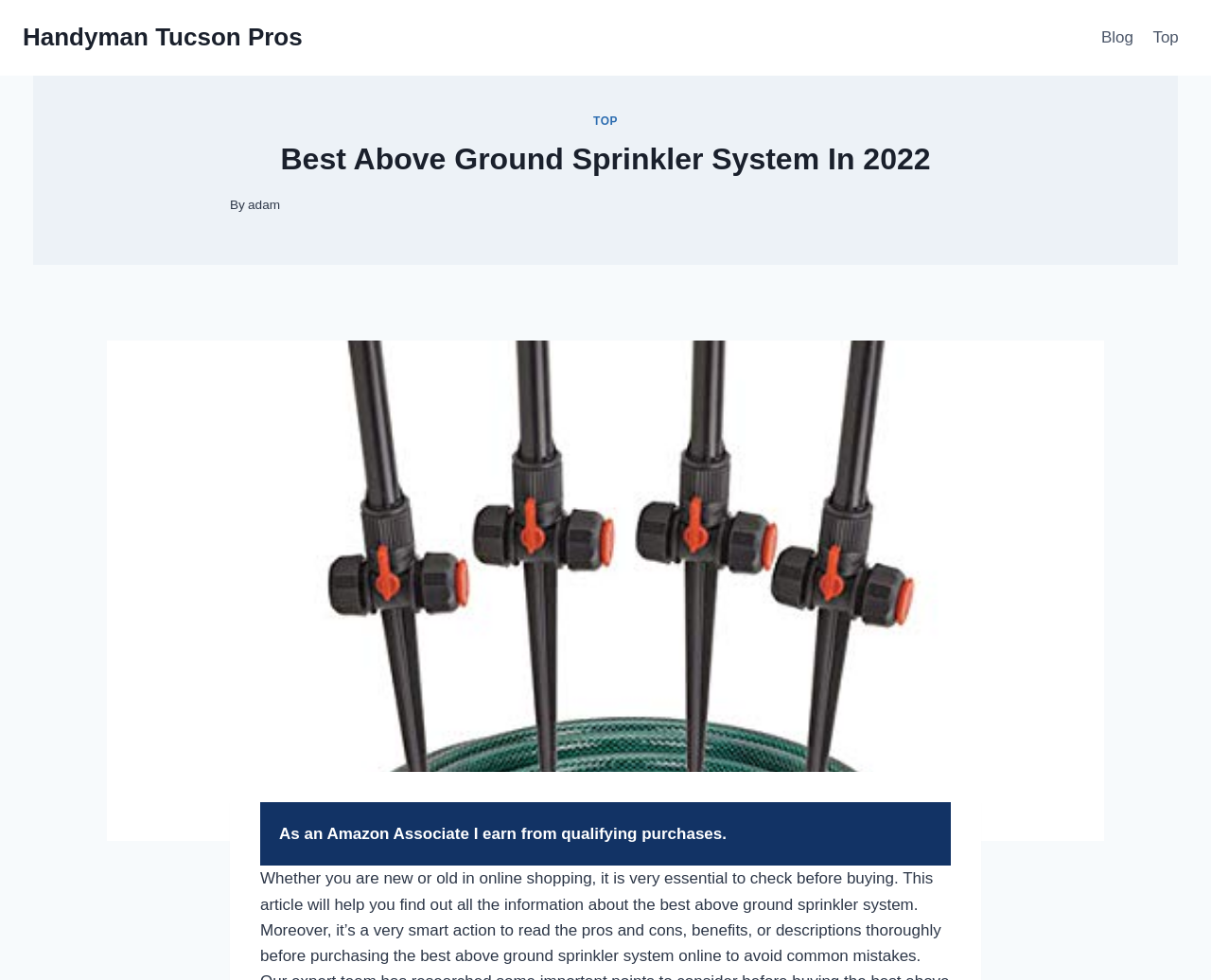Identify the bounding box of the UI element that matches this description: "Blog".

[0.901, 0.016, 0.944, 0.062]